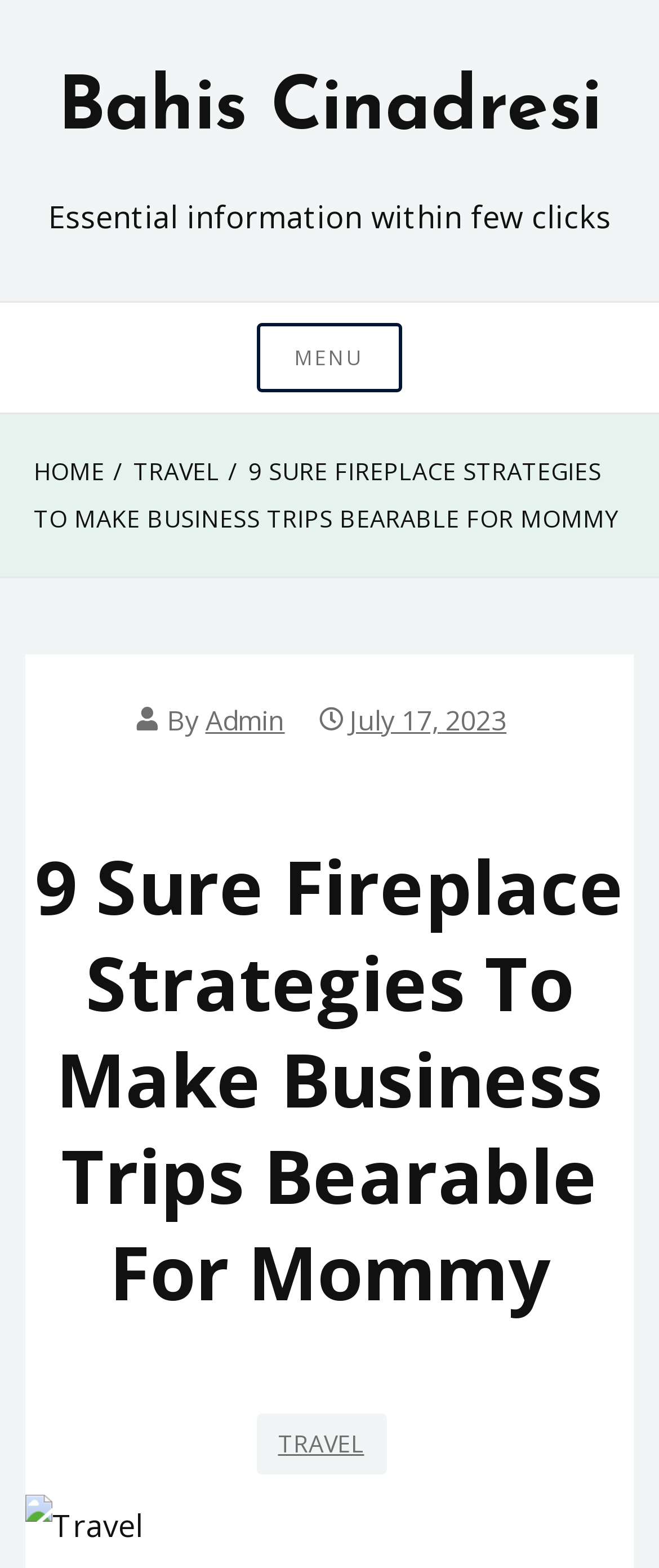Please specify the bounding box coordinates of the clickable region necessary for completing the following instruction: "Click the menu button". The coordinates must consist of four float numbers between 0 and 1, i.e., [left, top, right, bottom].

None